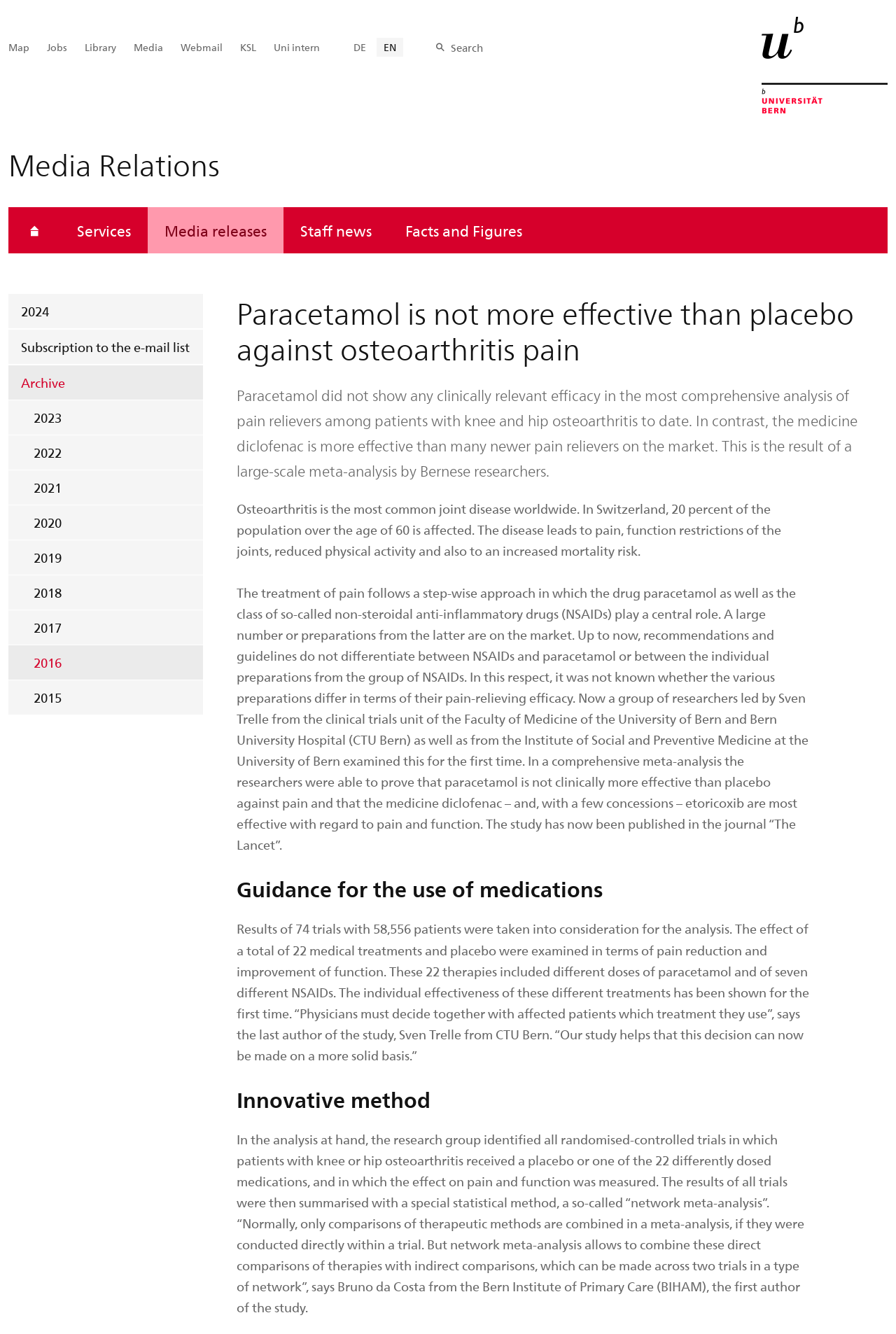Specify the bounding box coordinates of the area to click in order to execute this command: 'Click on the 'Media releases' link'. The coordinates should consist of four float numbers ranging from 0 to 1, and should be formatted as [left, top, right, bottom].

[0.165, 0.155, 0.316, 0.19]